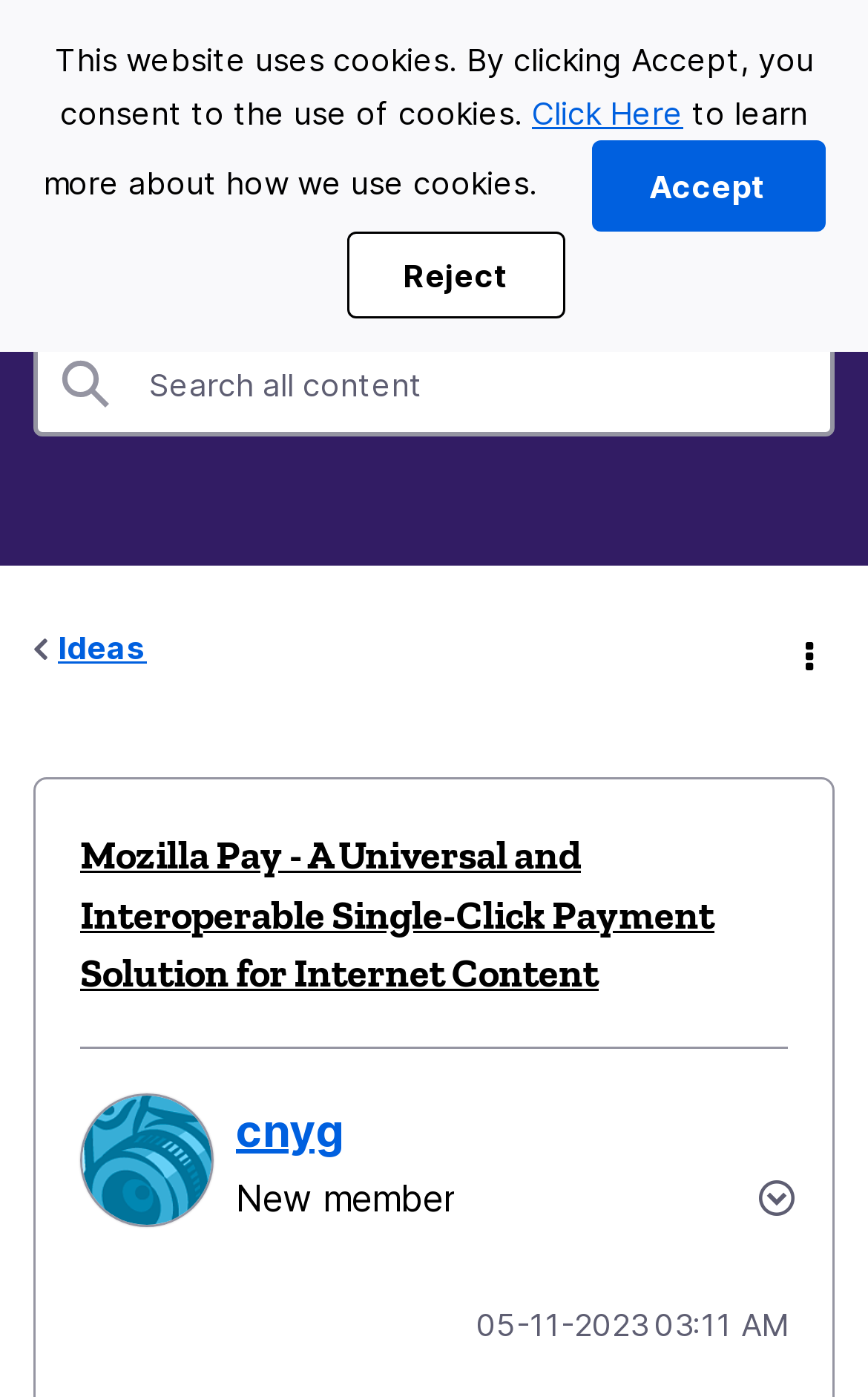Who posted the content?
Please elaborate on the answer to the question with detailed information.

I identified the author of the post by looking at the image element with the alt text 'cnyg' and the nearby link element with the text 'View Profile of cnyg'.